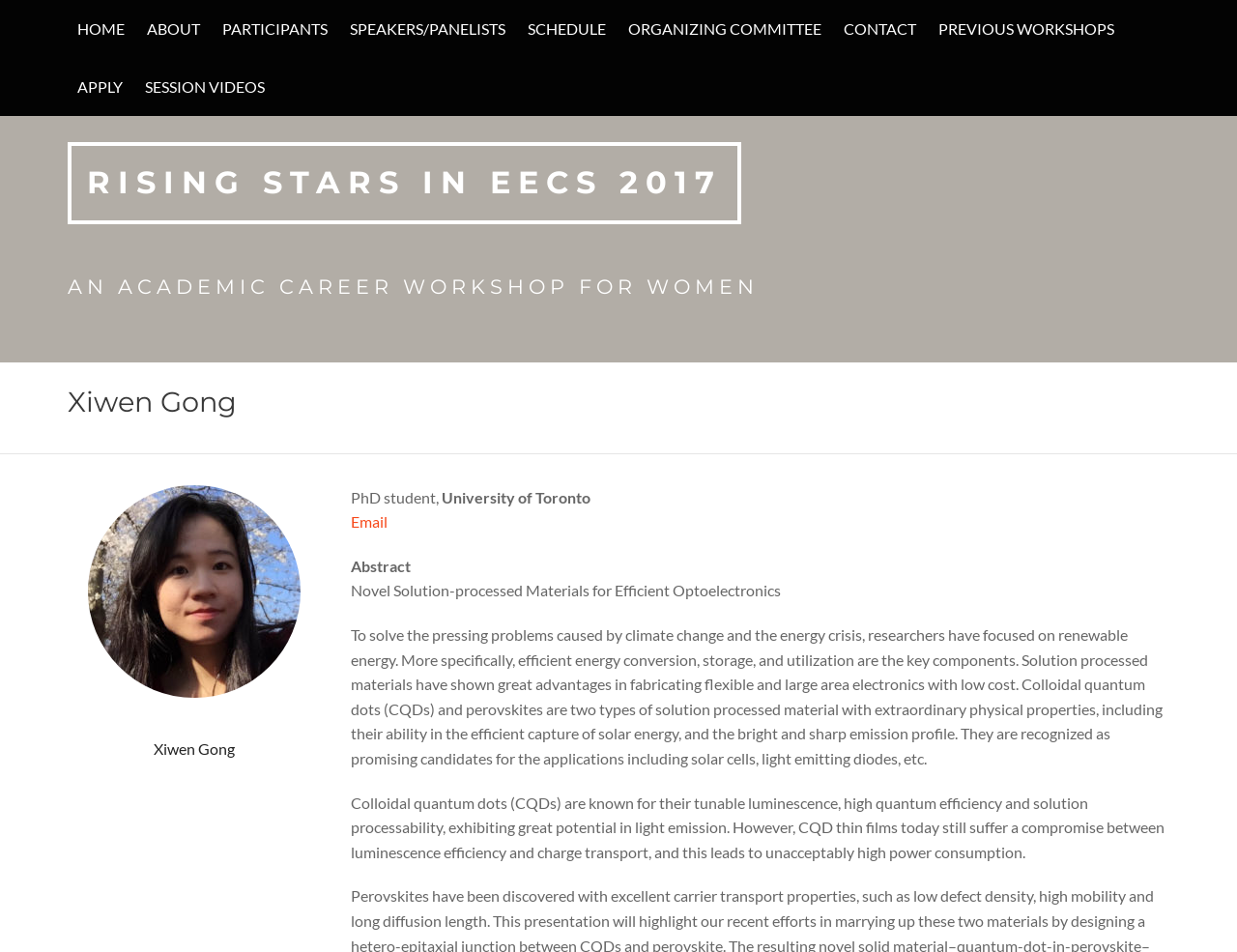What is the university affiliation of Xiwen Gong?
Look at the image and respond with a one-word or short phrase answer.

University of Toronto